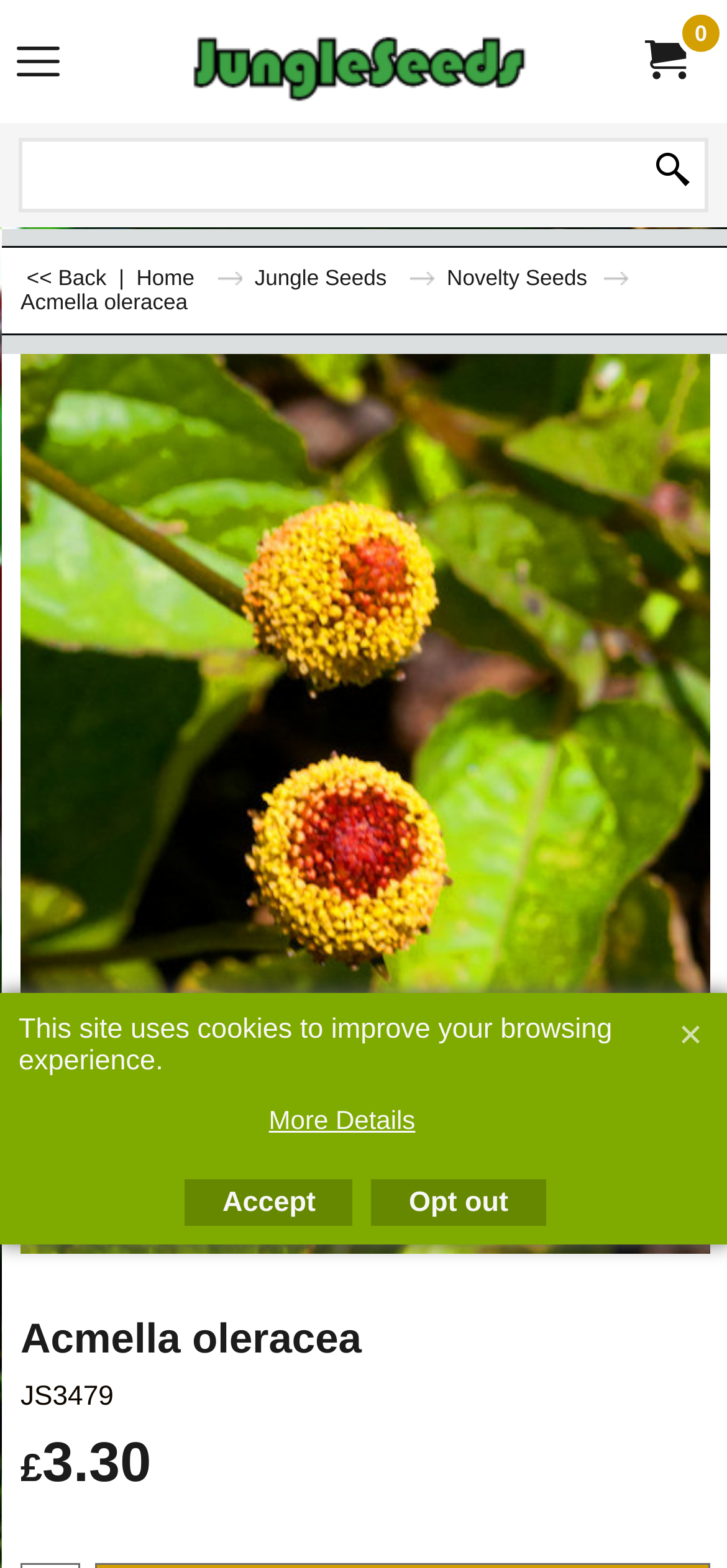Answer the question in one word or a short phrase:
Is there a way to go back?

Yes